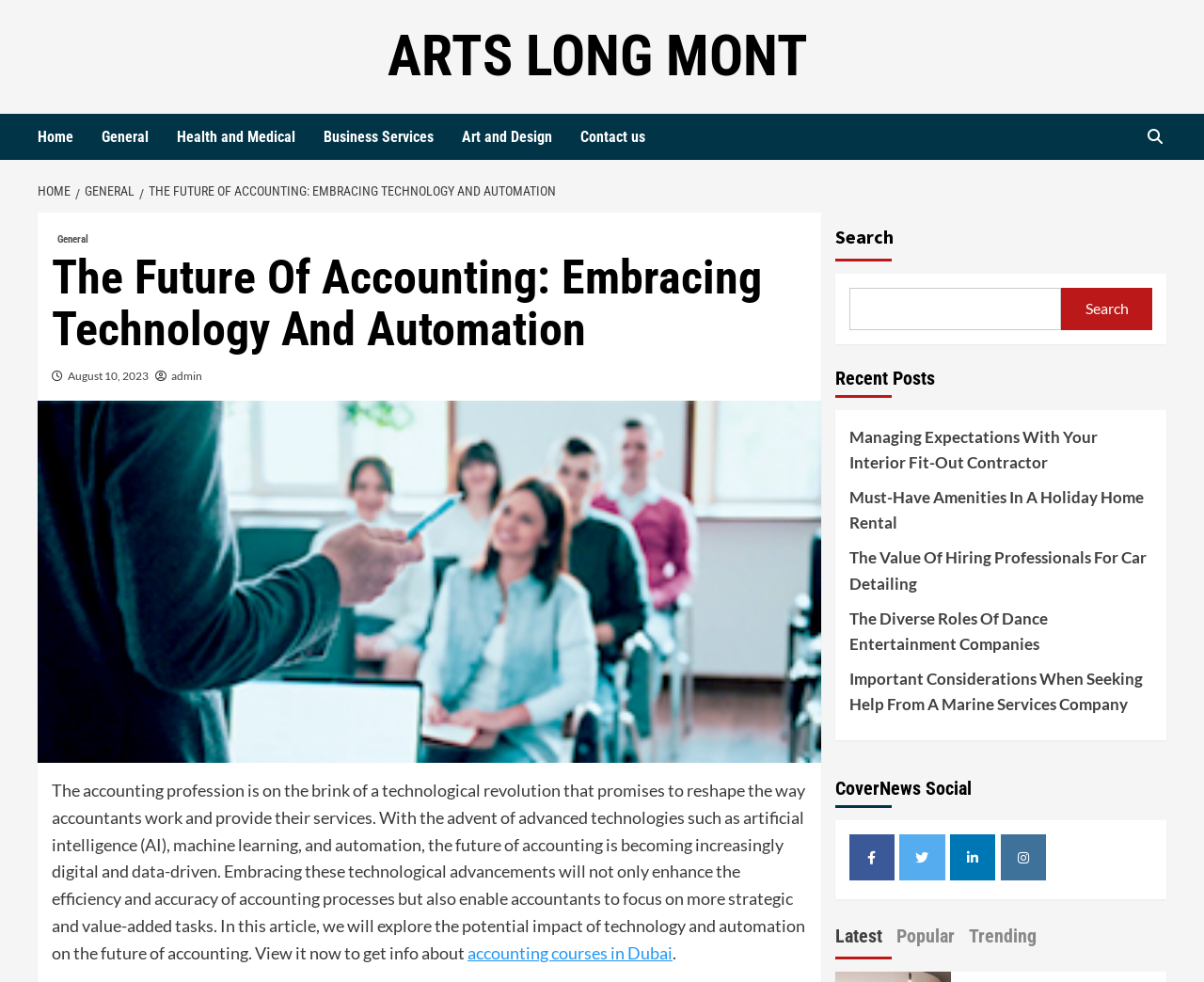Show the bounding box coordinates of the region that should be clicked to follow the instruction: "Search for something."

[0.693, 0.216, 0.969, 0.35]